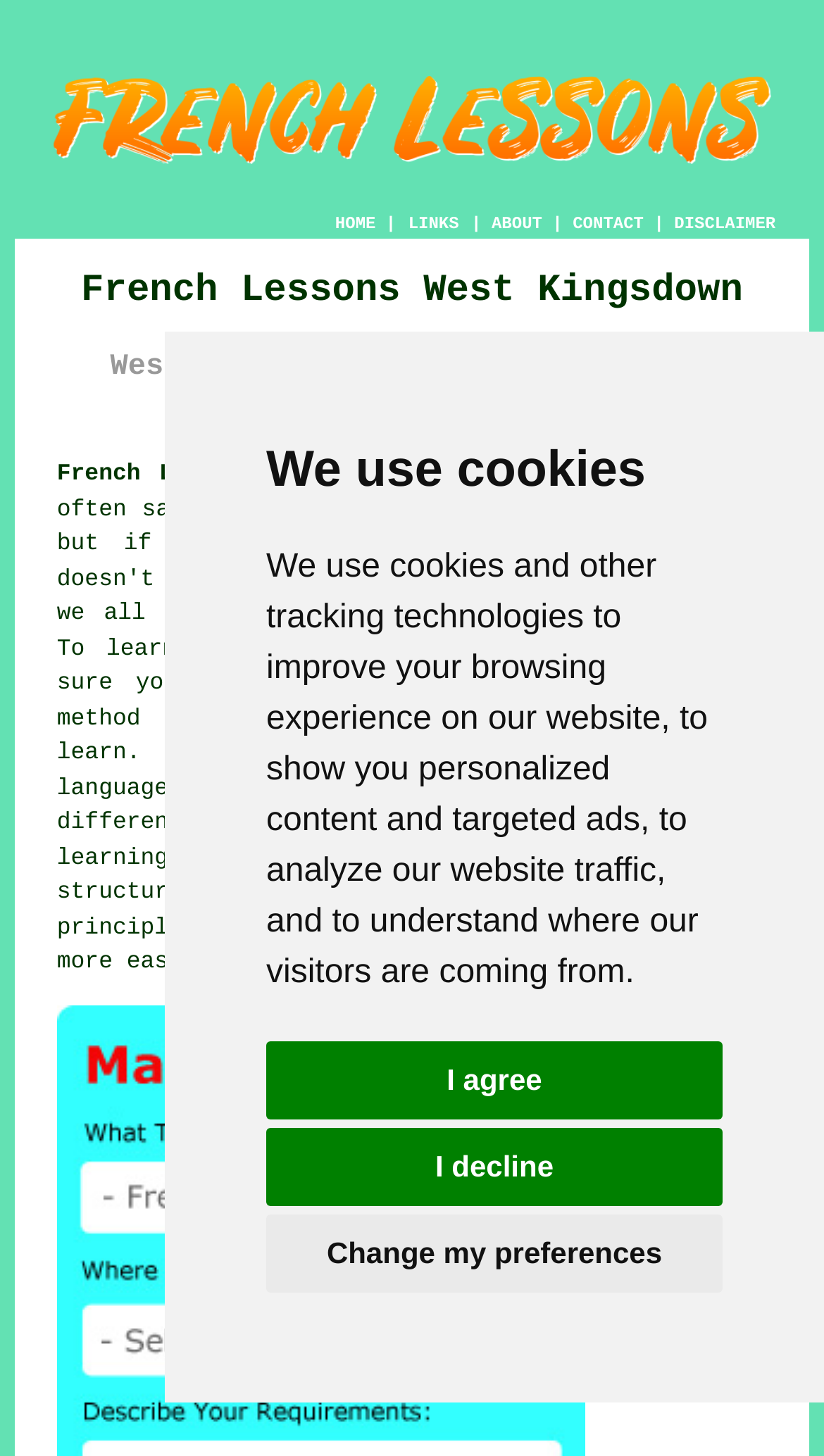Answer the question with a brief word or phrase:
What is the main topic of this webpage?

French Lessons